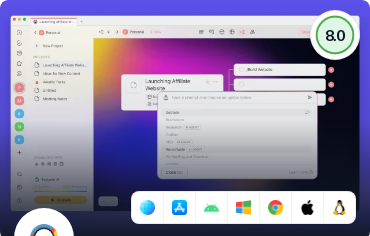Using the details from the image, please elaborate on the following question: What platforms are supported by the application?

The icons at the bottom of the interface represent various platforms, including options for Windows, macOS, Linux, and Android, showcasing the accessibility and cross-platform availability of the application.